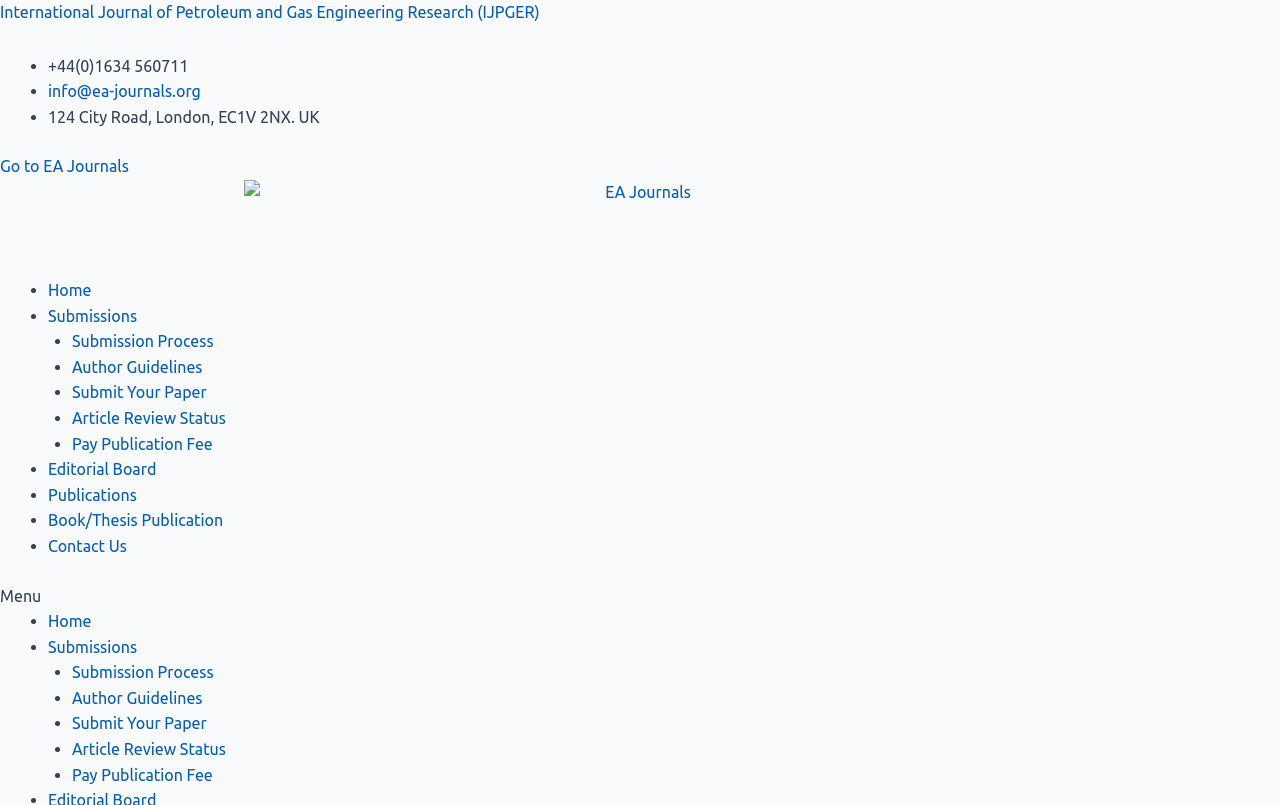Identify the bounding box coordinates for the UI element that matches this description: "Go to EA Journals".

[0.0, 0.195, 0.101, 0.218]